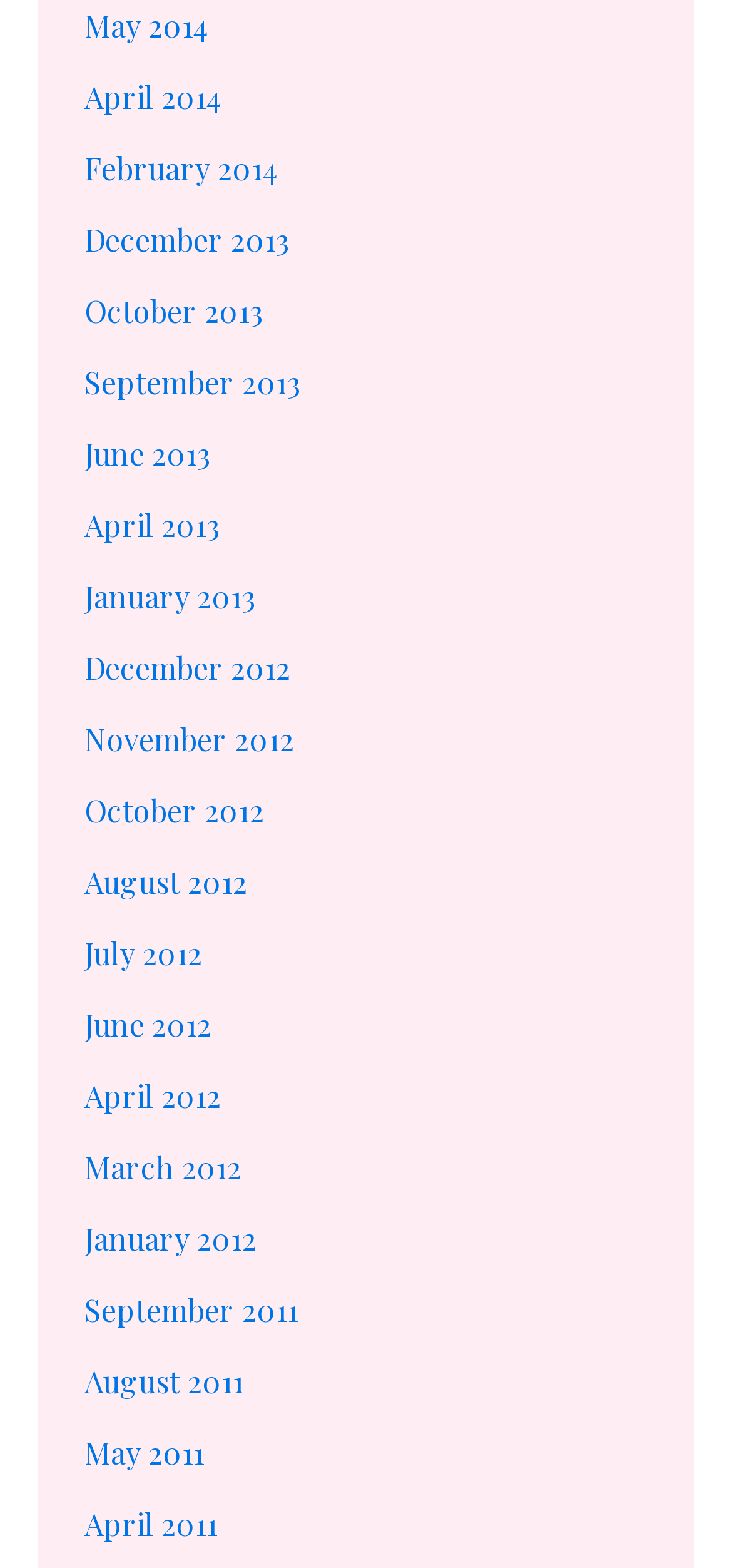How many links are available on this webpage?
Provide a short answer using one word or a brief phrase based on the image.

35